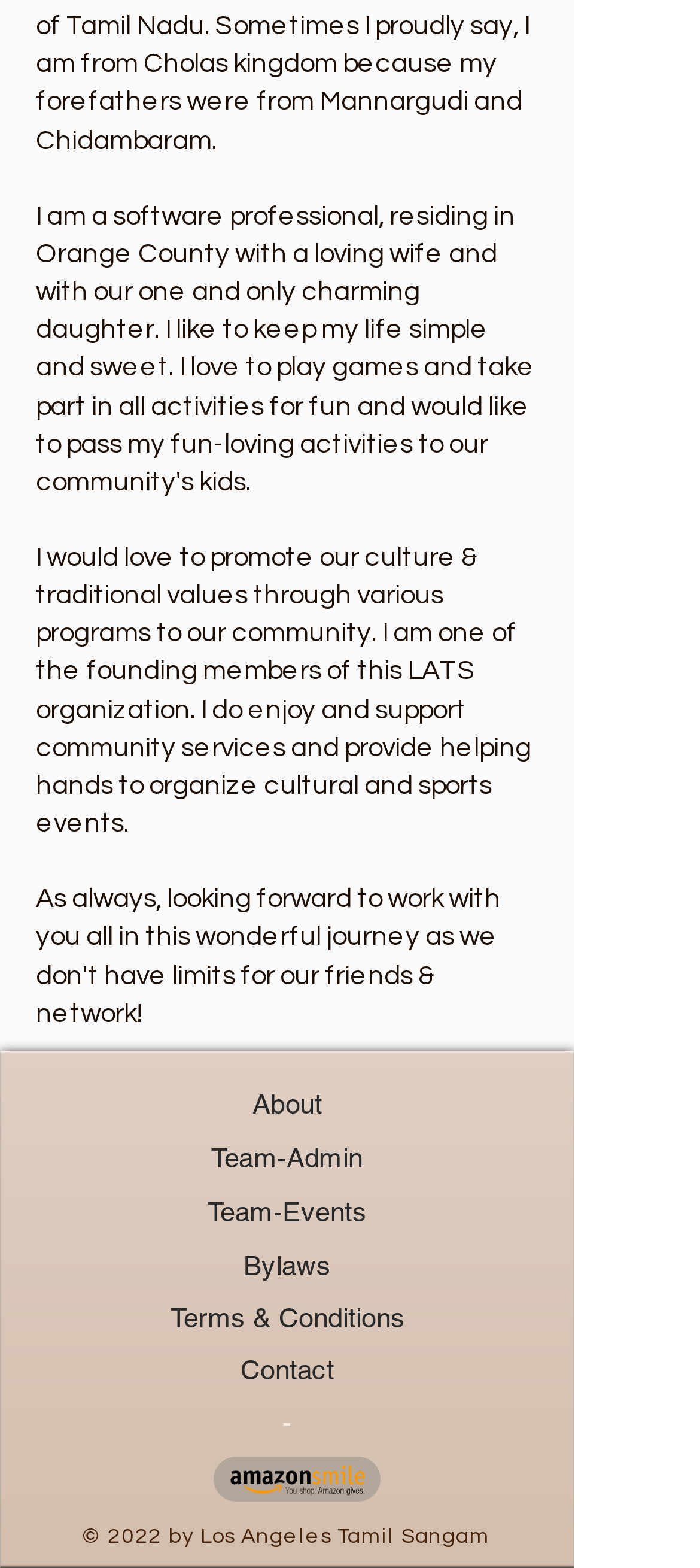Predict the bounding box coordinates of the UI element that matches this description: "Terms & Conditions". The coordinates should be in the format [left, top, right, bottom] with each value between 0 and 1.

[0.244, 0.829, 0.579, 0.851]